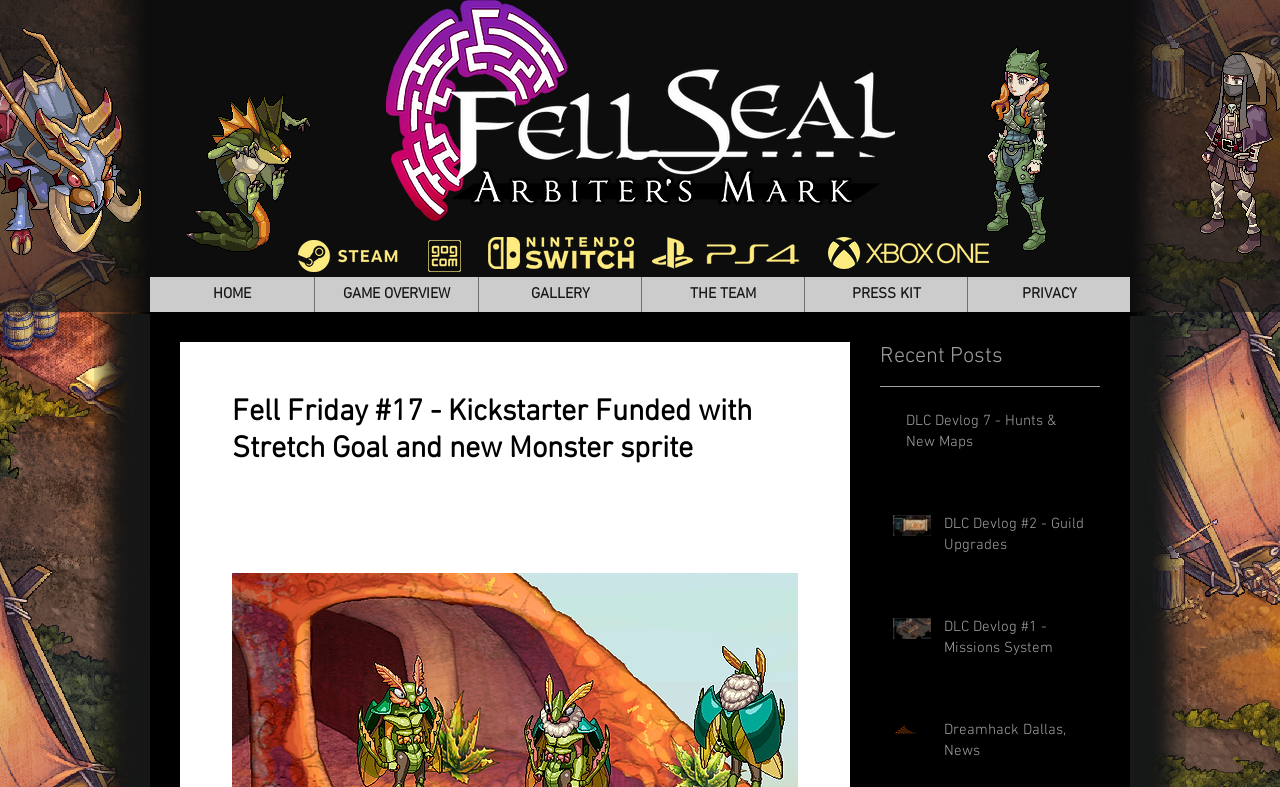For the following element description, predict the bounding box coordinates in the format (top-left x, top-left y, bottom-right x, bottom-right y). All values should be floating point numbers between 0 and 1. Description: Donate

None